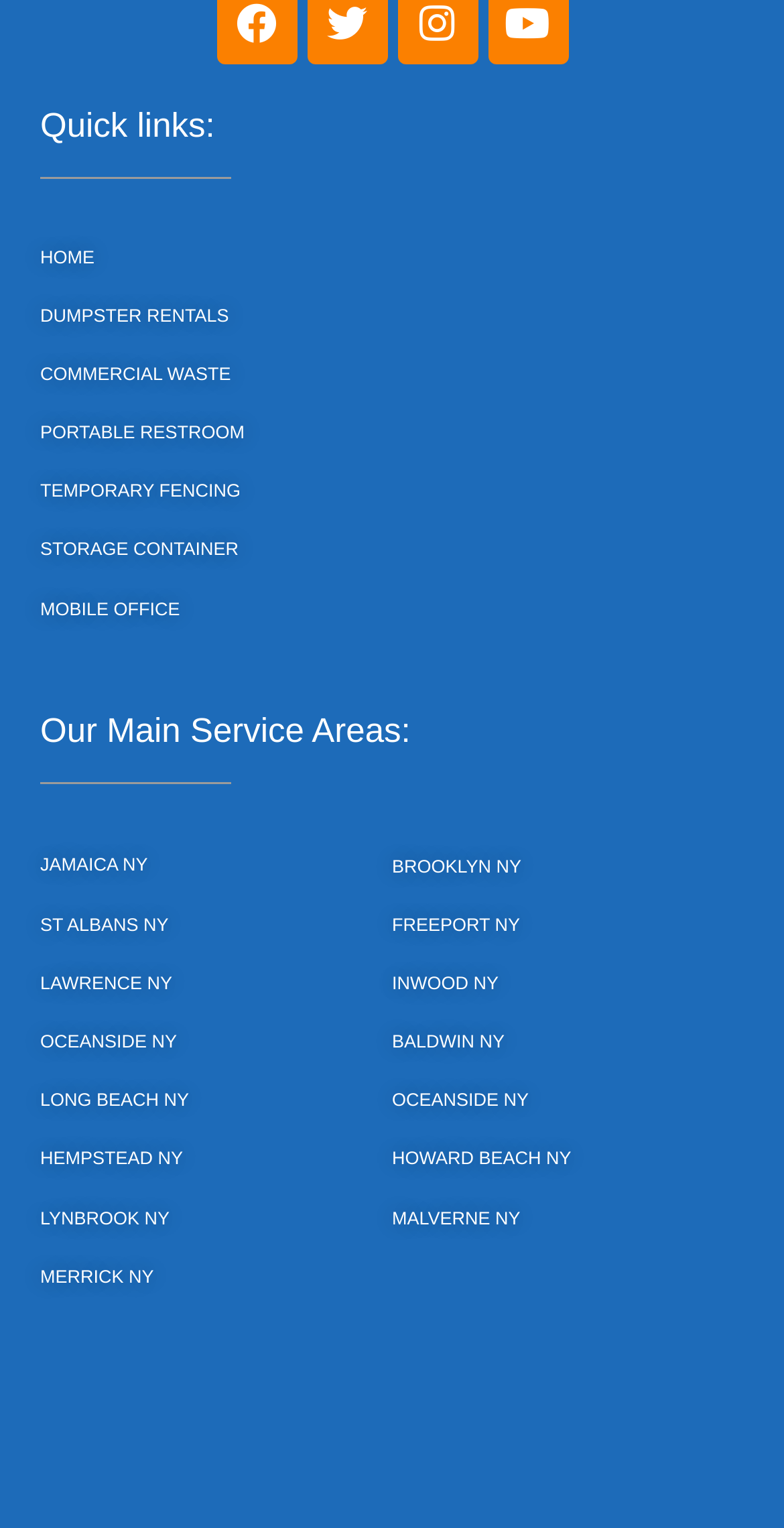Find the bounding box of the element with the following description: "Long Beach NY". The coordinates must be four float numbers between 0 and 1, formatted as [left, top, right, bottom].

[0.051, 0.704, 0.5, 0.736]